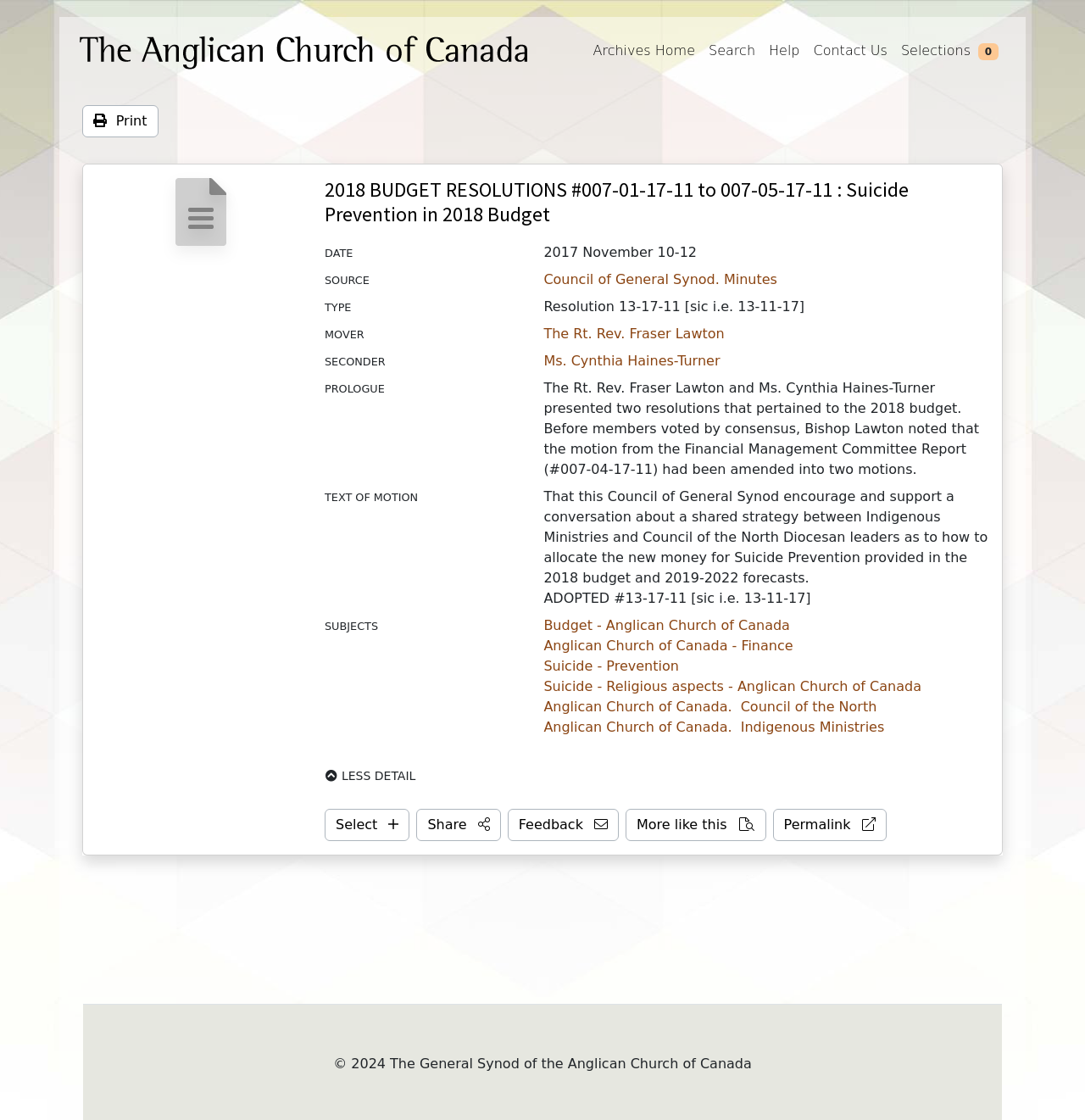Determine the bounding box coordinates for the element that should be clicked to follow this instruction: "Click the 'Archives Home' link". The coordinates should be given as four float numbers between 0 and 1, in the format [left, top, right, bottom].

[0.54, 0.03, 0.647, 0.061]